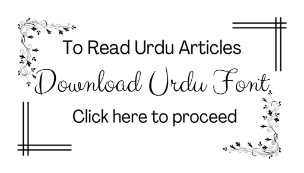Create a detailed narrative of what is happening in the image.

The image prominently features a decorative banner encouraging users to enhance their reading experience by downloading an Urdu font. It contains the text "To Read Urdu Articles" at the top, followed by the main call to action, "Download Urdu Font," styled in an elegant script to attract attention. Below this, a gentle prompt invites users with "Click here to proceed," suggesting a link to initiate the download. The overall design is complemented by artistic flourishes at the corners, enhancing its visual appeal and guiding the viewer's eye towards the call to action.